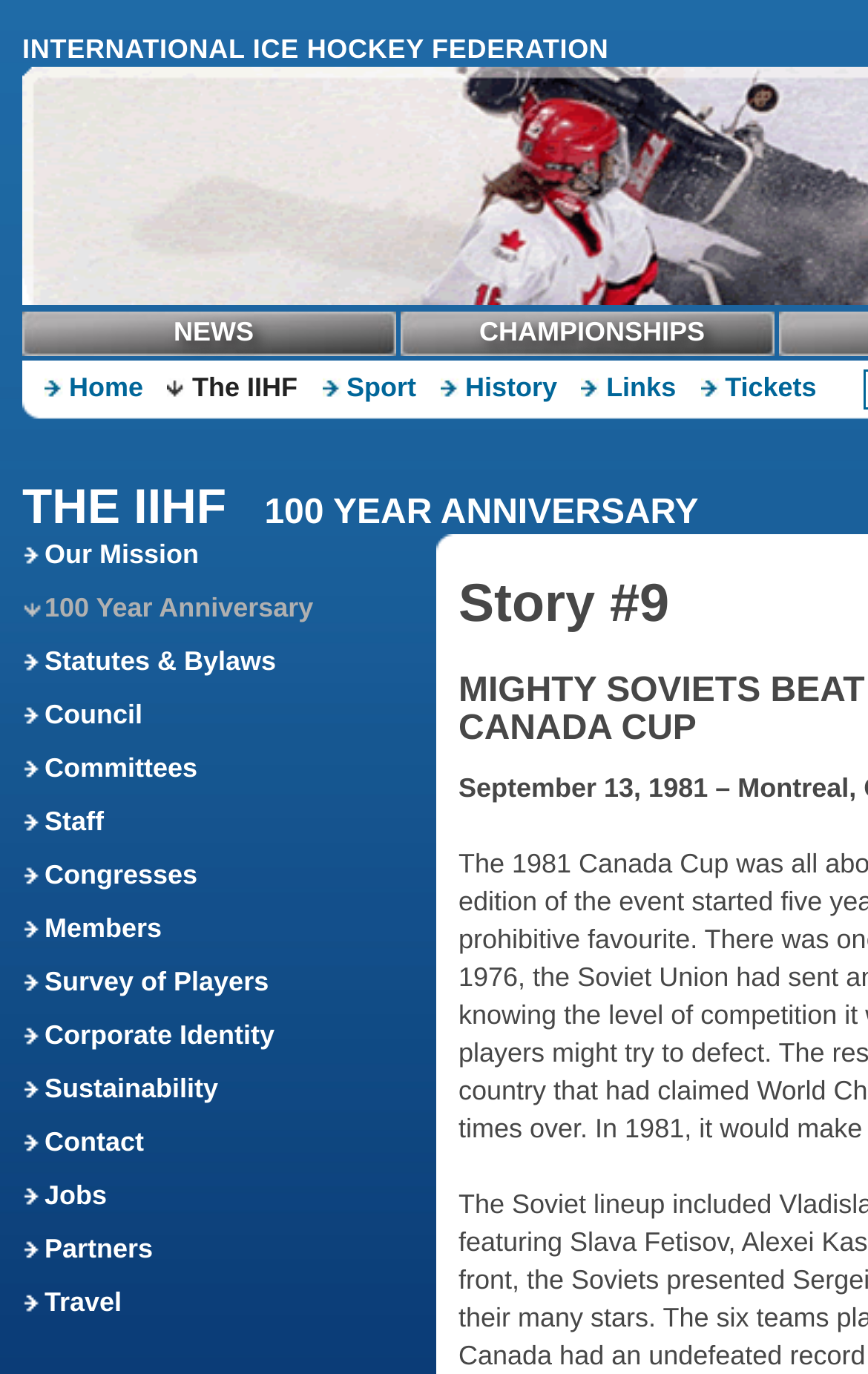Provide the bounding box coordinates of the HTML element this sentence describes: "CHAMPIONSHIPS". The bounding box coordinates consist of four float numbers between 0 and 1, i.e., [left, top, right, bottom].

[0.467, 0.23, 0.897, 0.249]